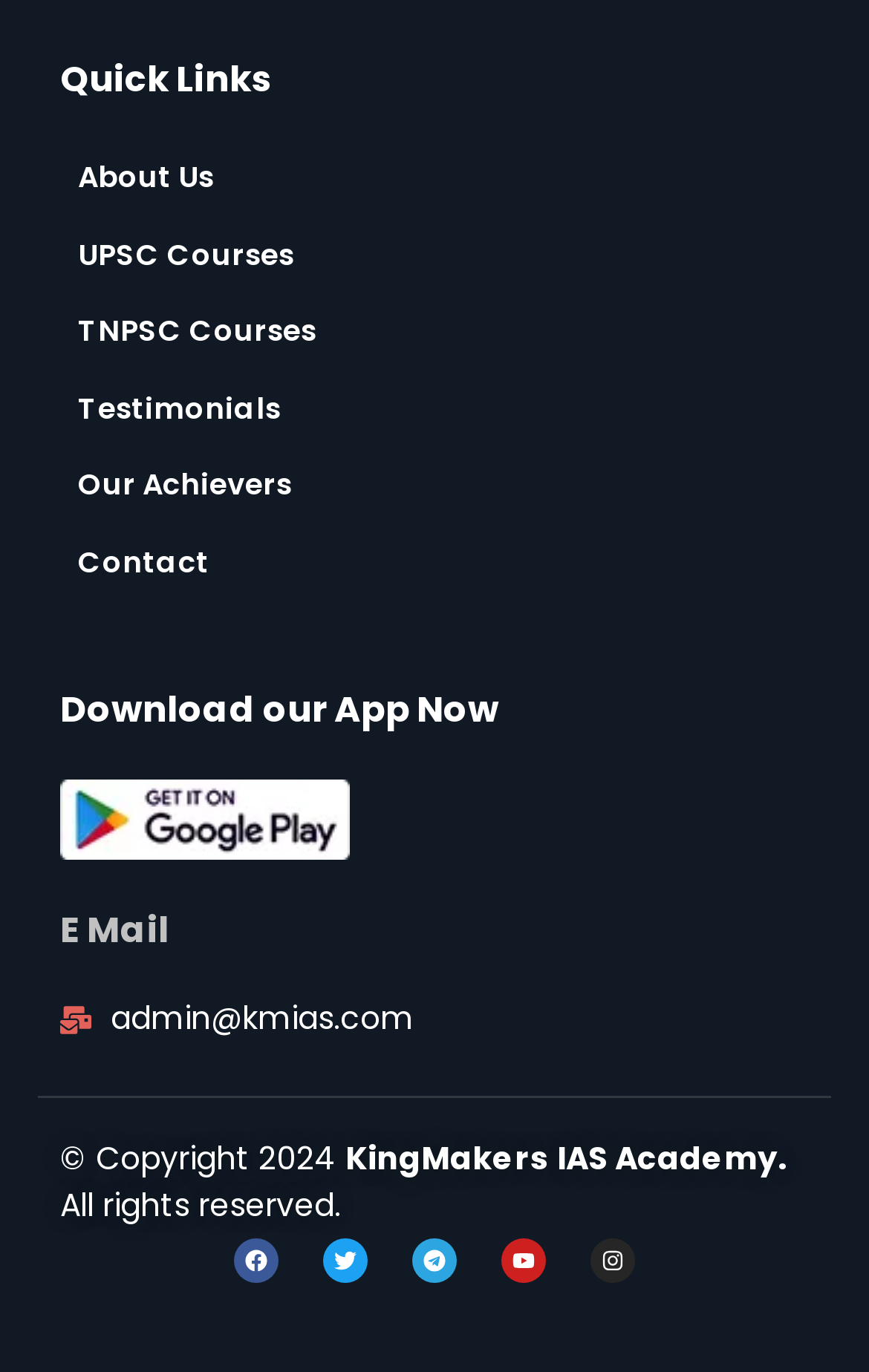Locate the bounding box coordinates of the clickable region to complete the following instruction: "Check our testimonials."

[0.069, 0.274, 0.931, 0.322]